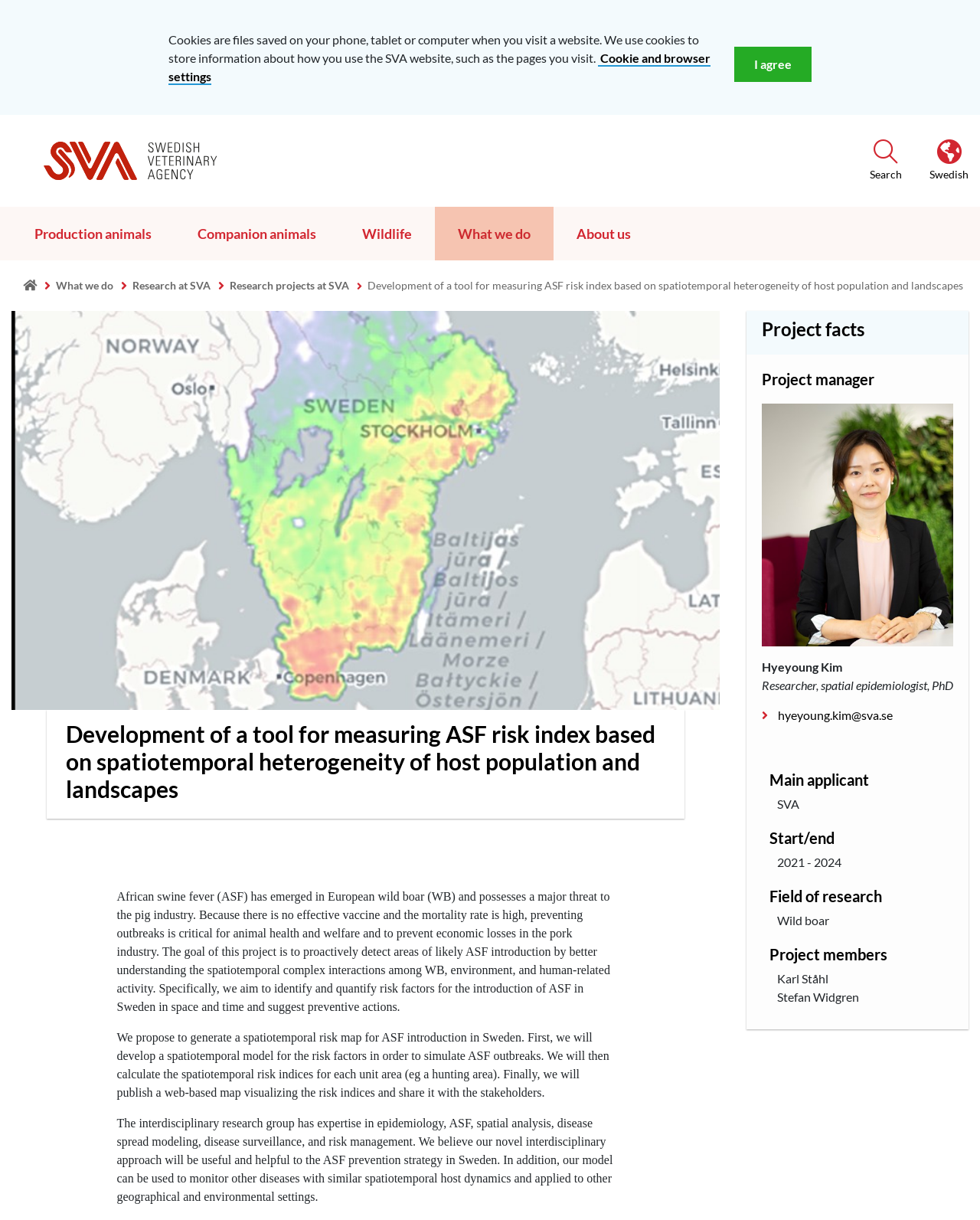Determine the bounding box coordinates of the element that should be clicked to execute the following command: "Read about the project manager".

[0.762, 0.29, 0.988, 0.318]